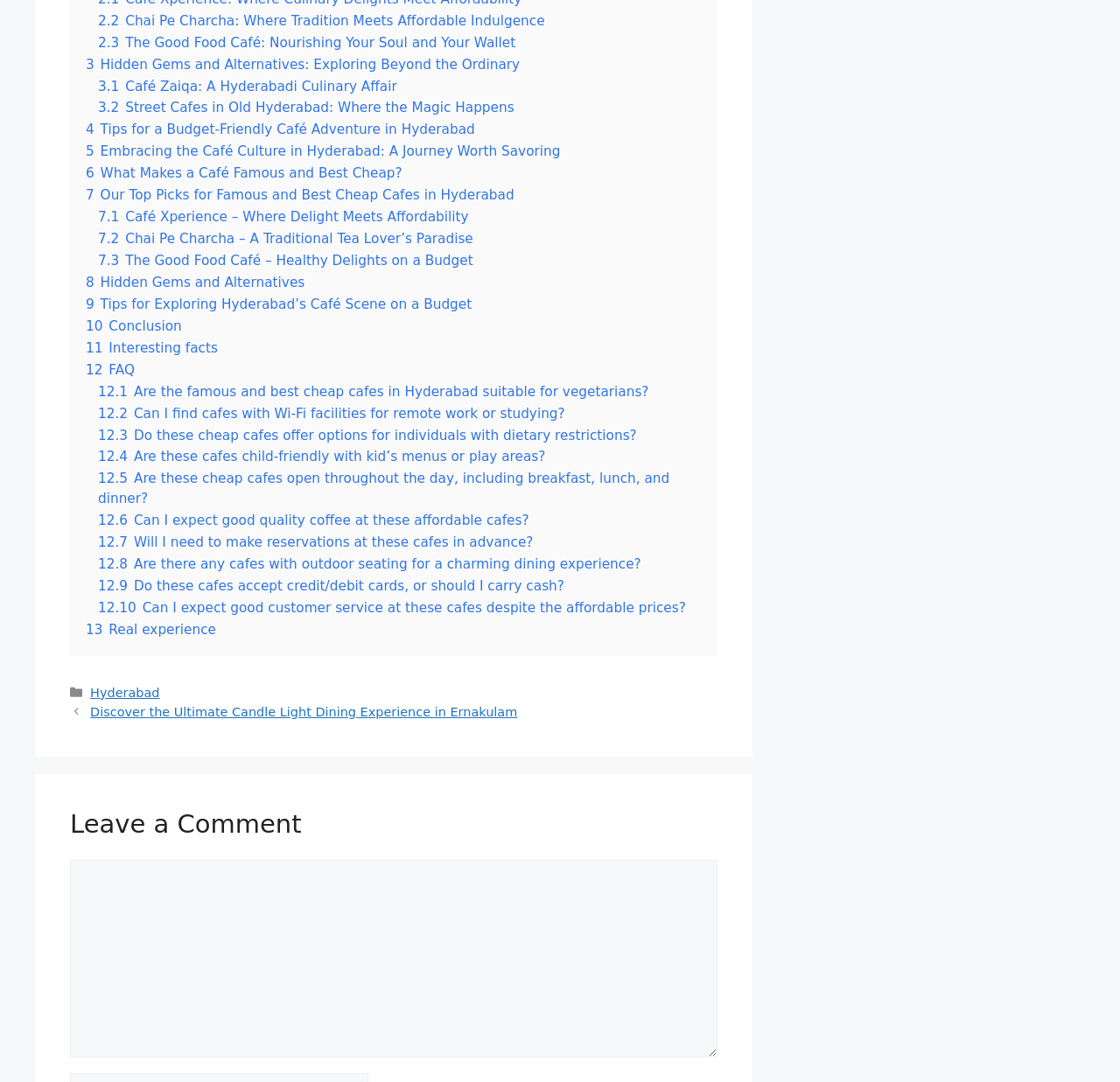Can you pinpoint the bounding box coordinates for the clickable element required for this instruction: "Click on the link to read about 2.2 Chai Pe Charcha: Where Tradition Meets Affordable Indulgence"? The coordinates should be four float numbers between 0 and 1, i.e., [left, top, right, bottom].

[0.088, 0.012, 0.486, 0.026]